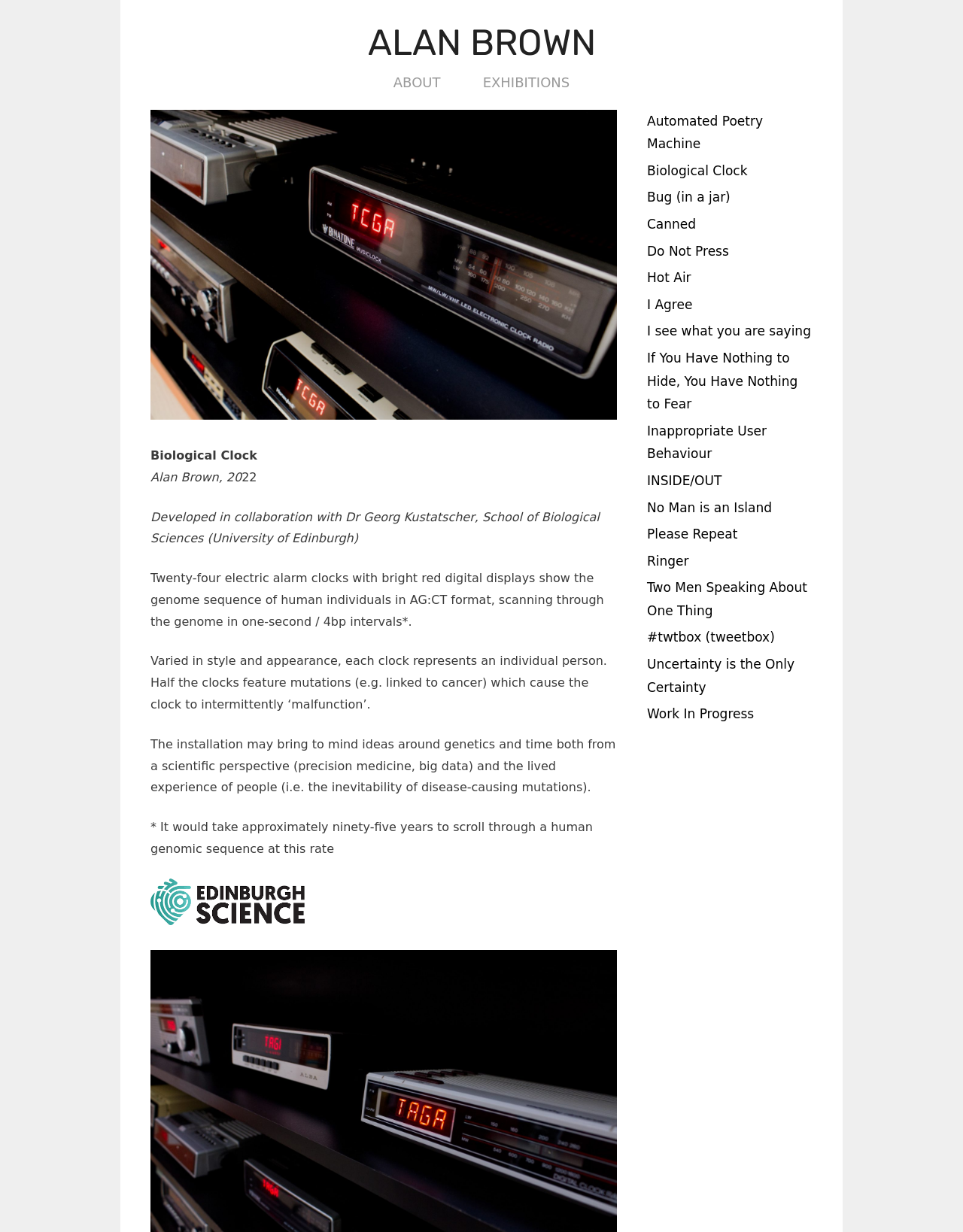Please determine the bounding box coordinates for the element that should be clicked to follow these instructions: "Click on ABOUT link".

[0.387, 0.052, 0.479, 0.082]